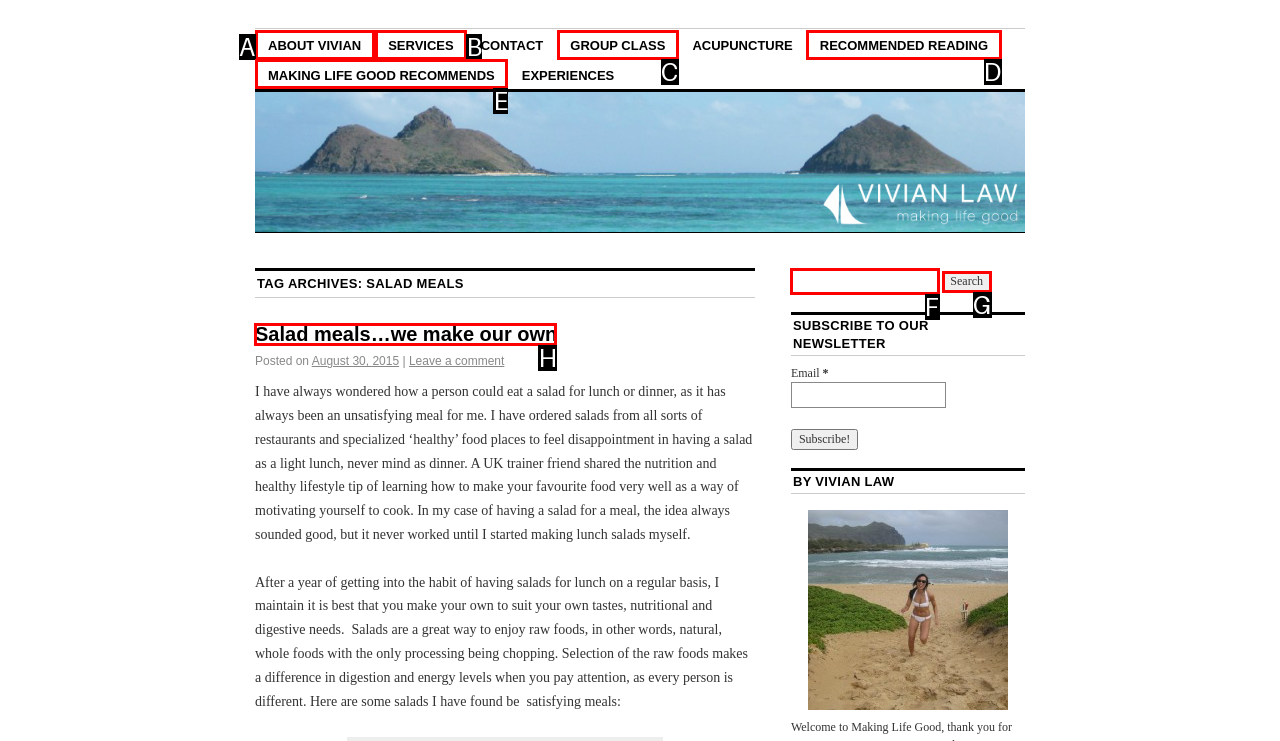Figure out which option to click to perform the following task: Read the article Salad meals…we make our own
Provide the letter of the correct option in your response.

H